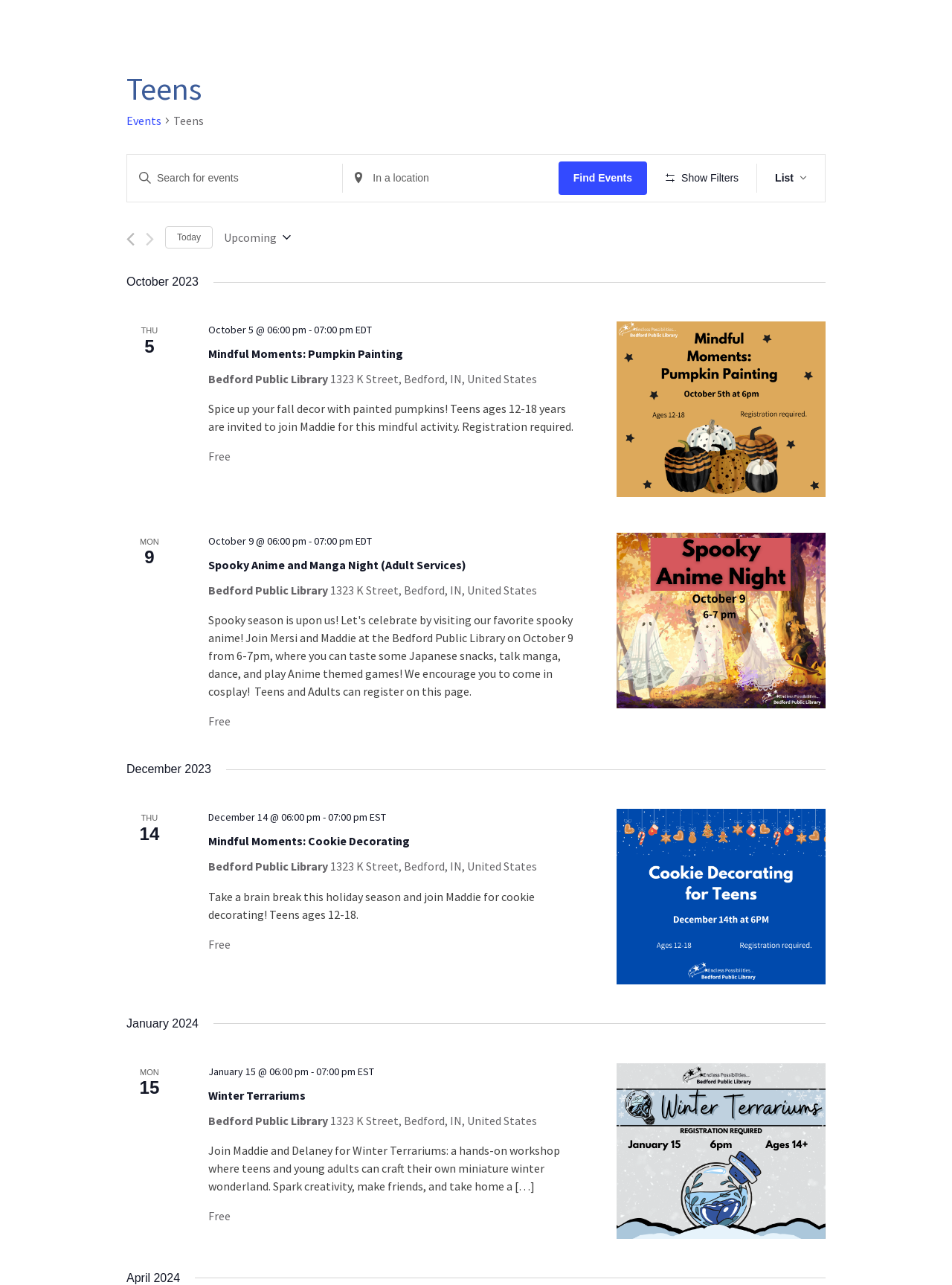Determine the bounding box of the UI component based on this description: "Today". The bounding box coordinates should be four float values between 0 and 1, i.e., [left, top, right, bottom].

[0.173, 0.176, 0.223, 0.194]